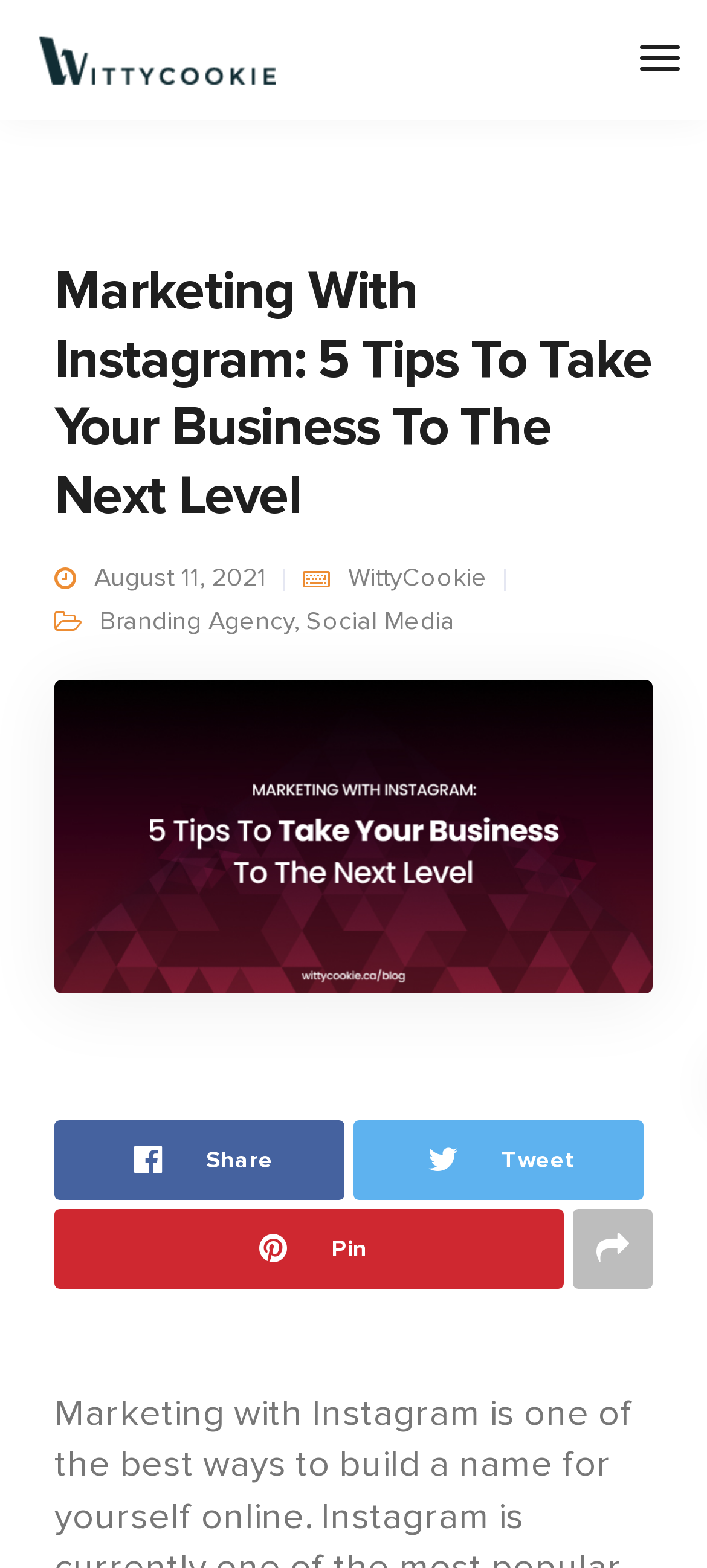Return the bounding box coordinates of the UI element that corresponds to this description: "Branding Agency". The coordinates must be given as four float numbers in the range of 0 and 1, [left, top, right, bottom].

[0.141, 0.386, 0.415, 0.406]